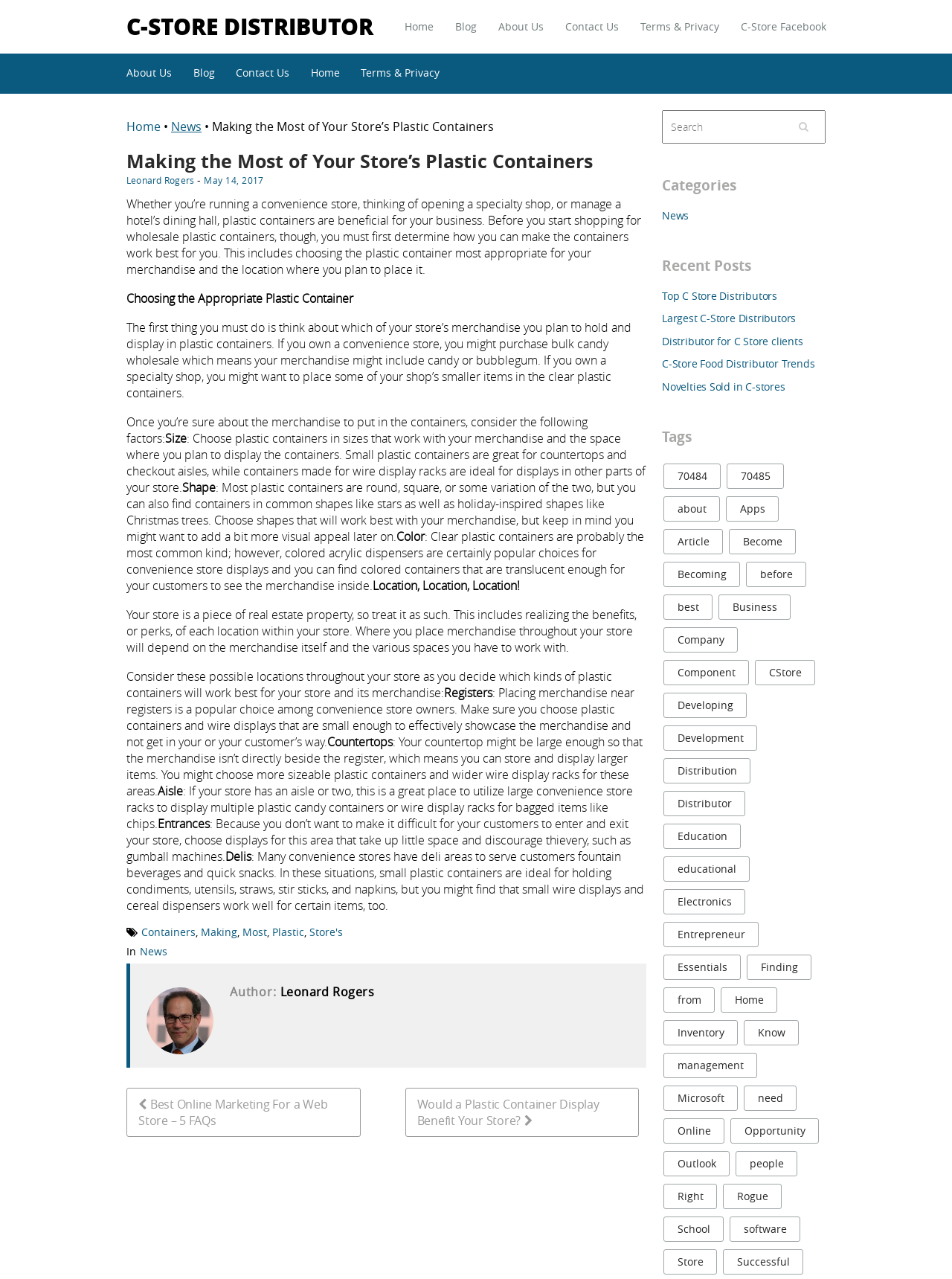Refer to the image and provide an in-depth answer to the question:
What type of store is the article primarily addressing?

The article mentions convenience stores several times, and provides examples of how plastic containers can be used in such stores, indicating that it is primarily addressing convenience store owners or managers.